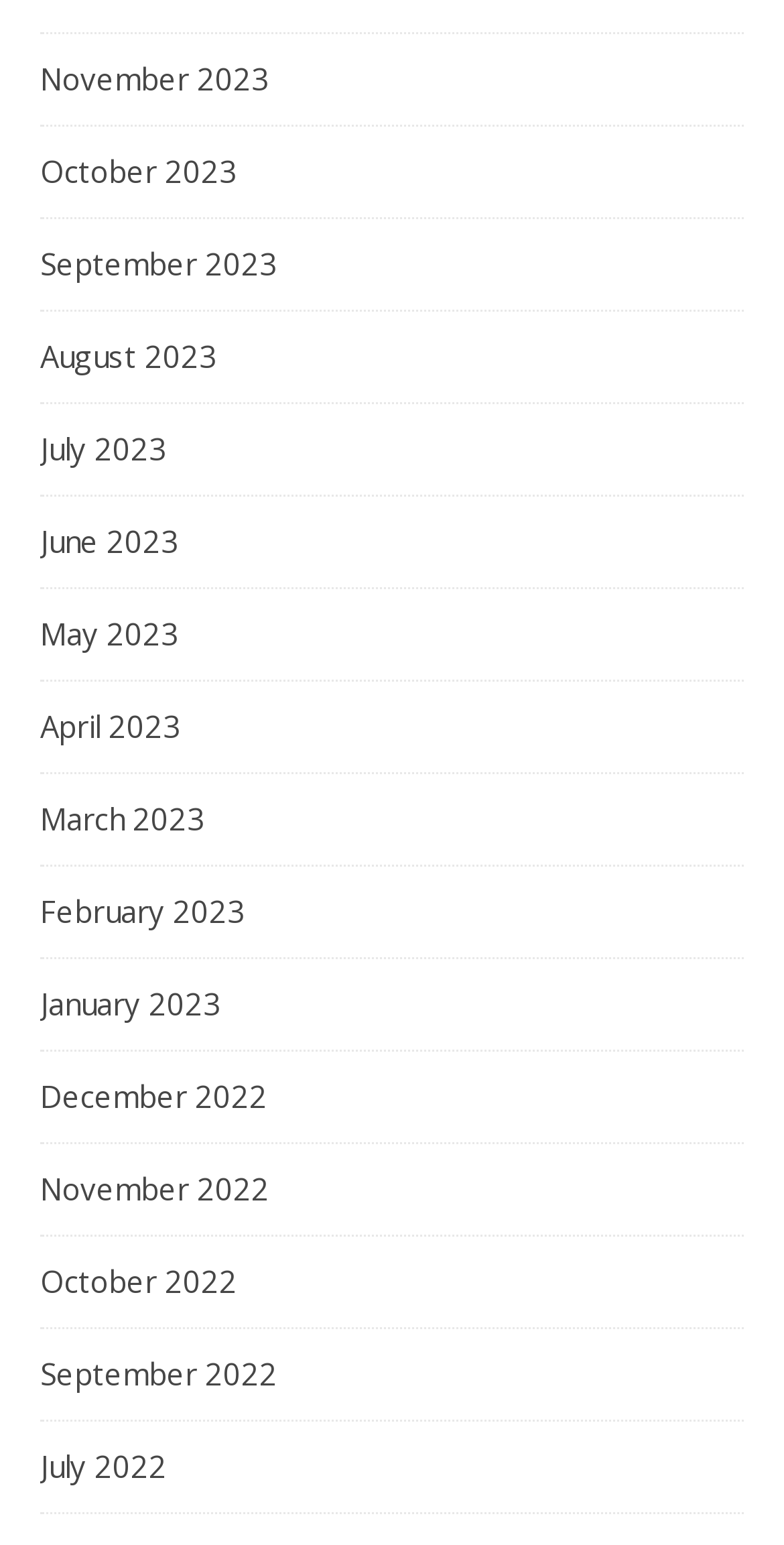Specify the bounding box coordinates of the area to click in order to execute this command: 'View September 2023'. The coordinates should consist of four float numbers ranging from 0 to 1, and should be formatted as [left, top, right, bottom].

[0.051, 0.142, 0.354, 0.201]